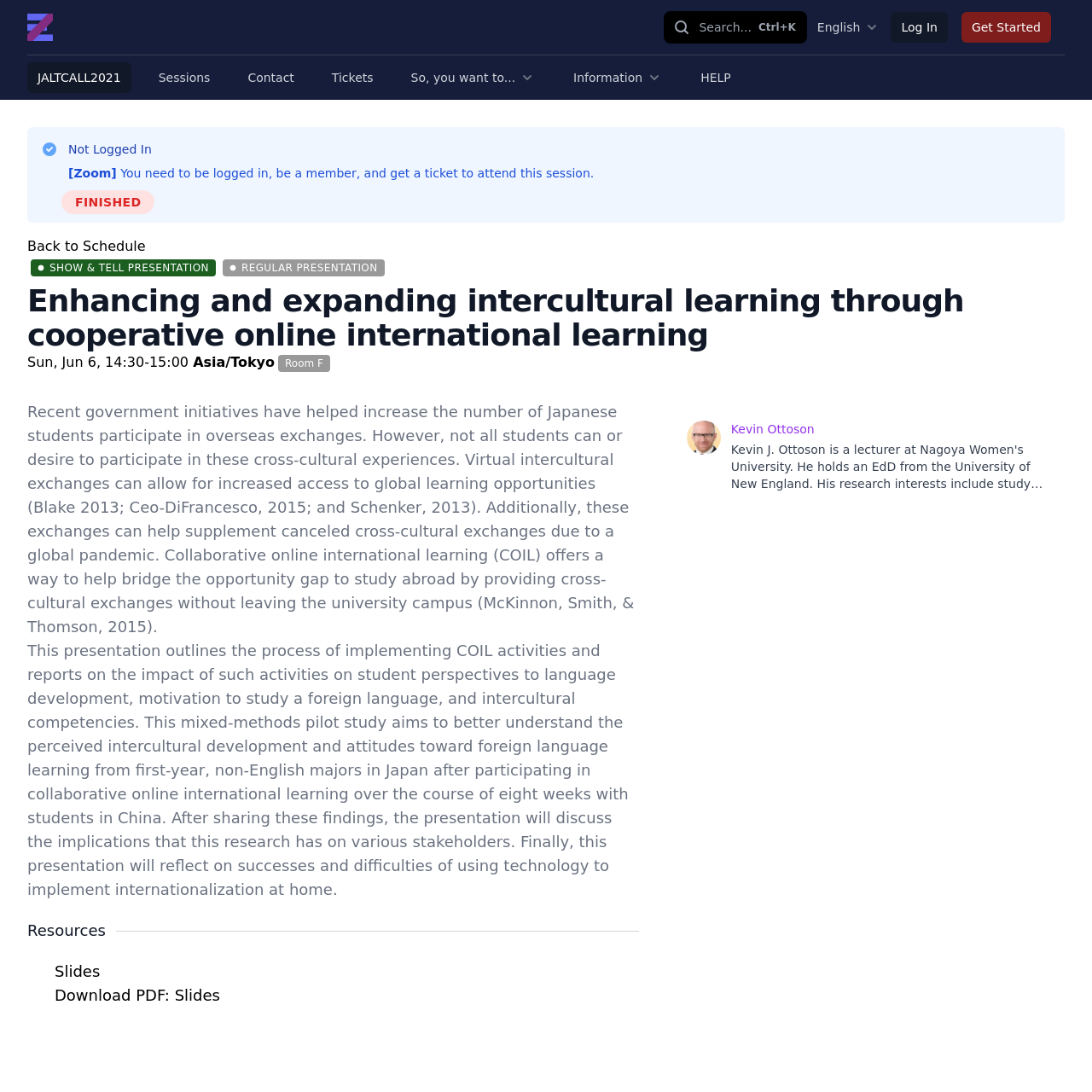Identify the bounding box coordinates for the element you need to click to achieve the following task: "Download the slides". The coordinates must be four float values ranging from 0 to 1, formatted as [left, top, right, bottom].

[0.16, 0.903, 0.202, 0.92]